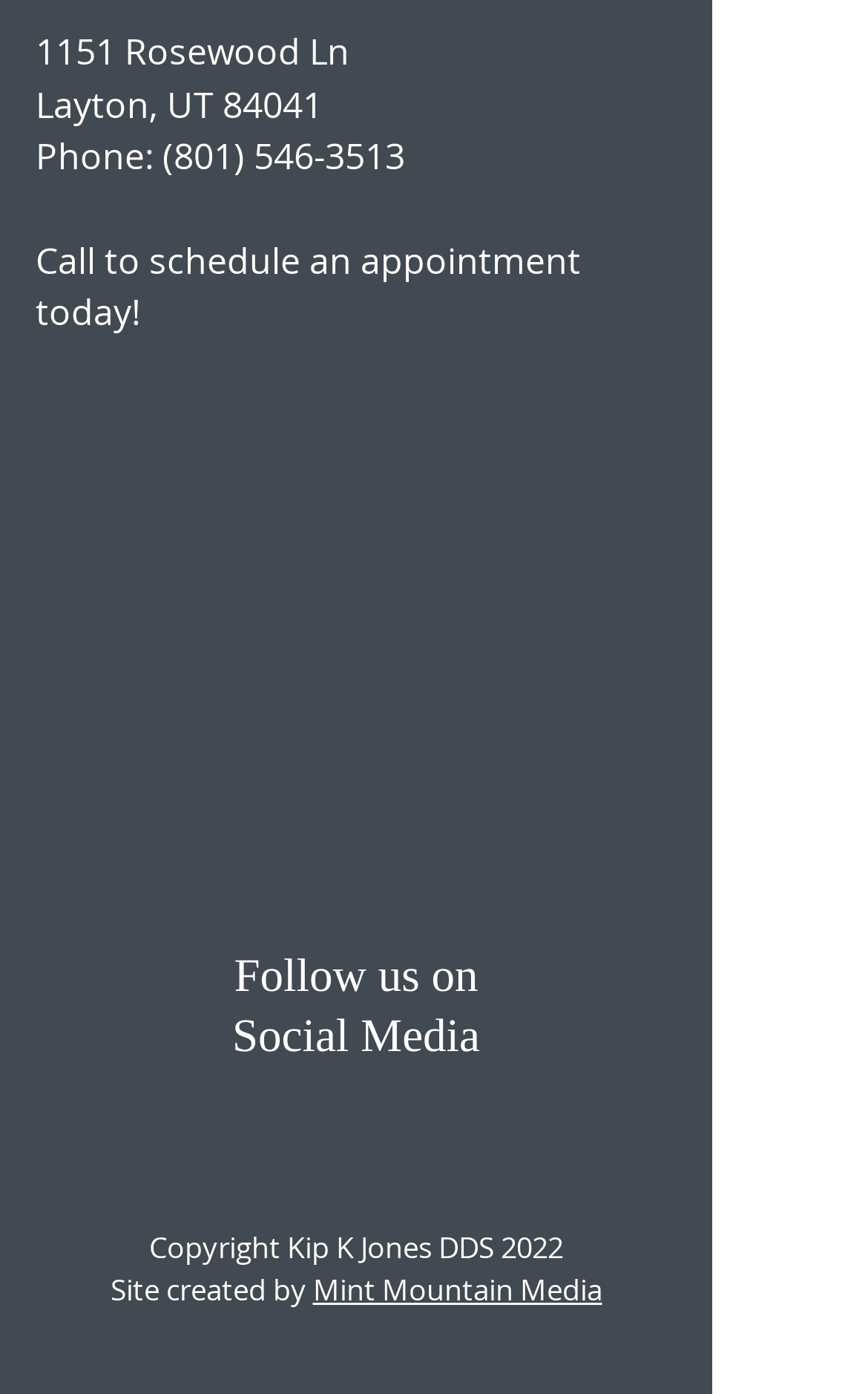What is the phone number to schedule an appointment?
Look at the image and respond to the question as thoroughly as possible.

I found the phone number by examining the static text element that contains the phrase 'Phone:' followed by the phone number.